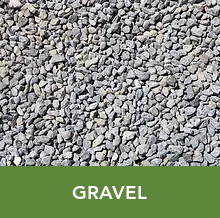Describe every detail you can see in the image.

This image showcases a close-up view of gravel, highlighting its small, irregularly shaped stones that vary in color from light gray to dark gray. The texture is rough and uneven, typical of gravel used in landscaping and construction. Beneath the image, the word "GRAVEL" is prominently displayed in bold white lettering against a vibrant green background, emphasizing its importance as a material choice for various projects. Gravel is often utilized for applications such as driveways, landscaping, drainage systems, and as a base material for concrete, making it a versatile option in construction and outdoor design.